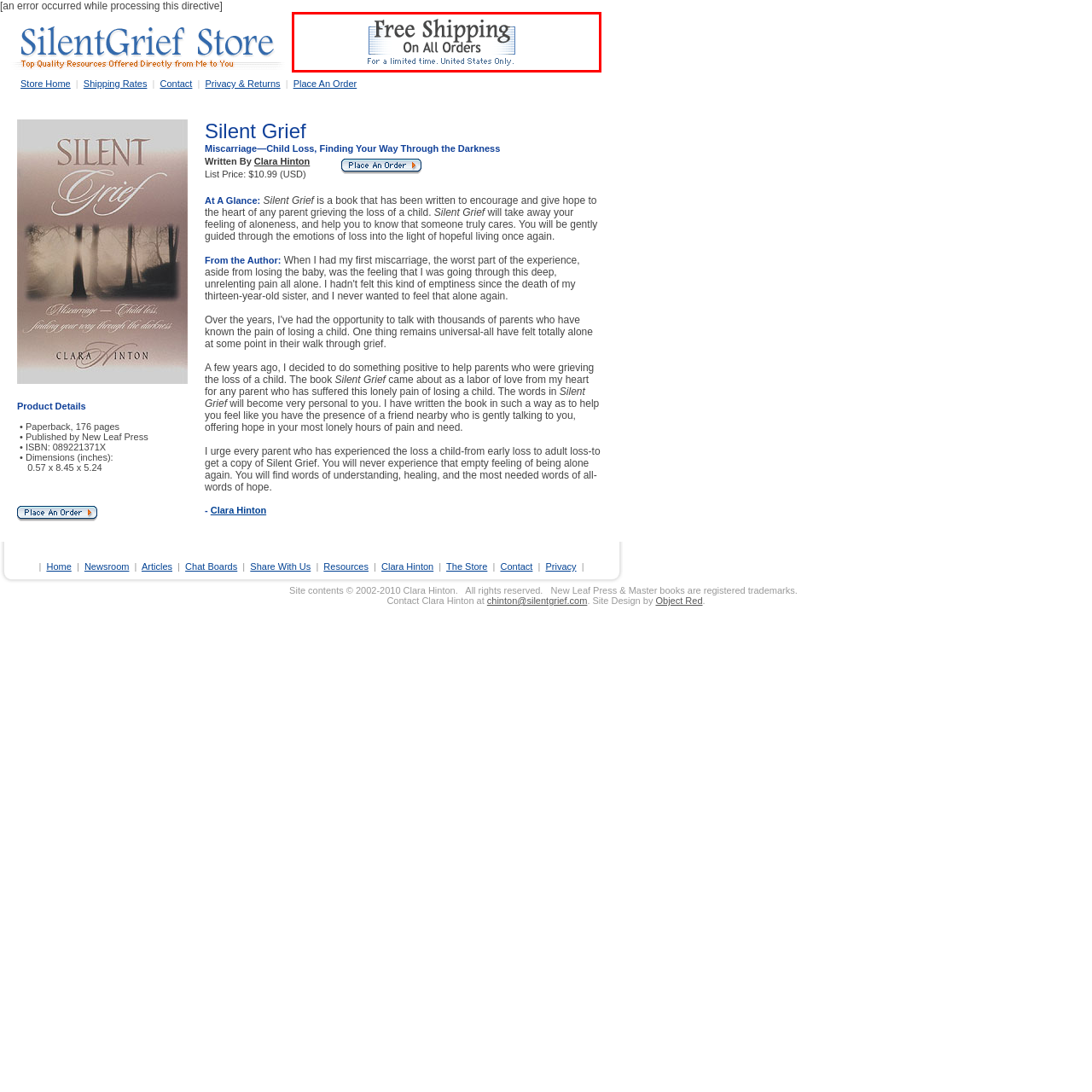What is the geographical restriction of the offer?
Concentrate on the image within the red bounding box and respond to the question with a detailed explanation based on the visual information provided.

The geographical restriction of the offer is 'United States Only' because the smaller text below the main message explicitly states this, indicating that the offer is not applicable to other countries.